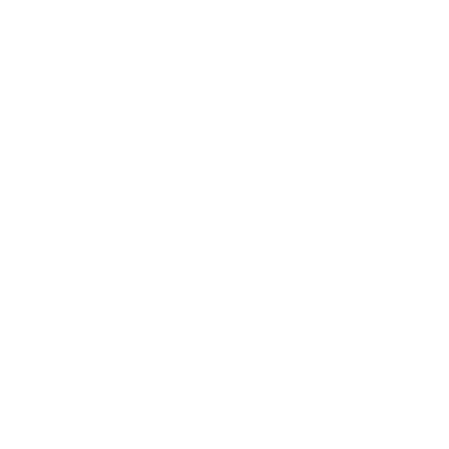What is the primary purpose of the tee?
Look at the screenshot and respond with a single word or phrase.

To keep the dog cool